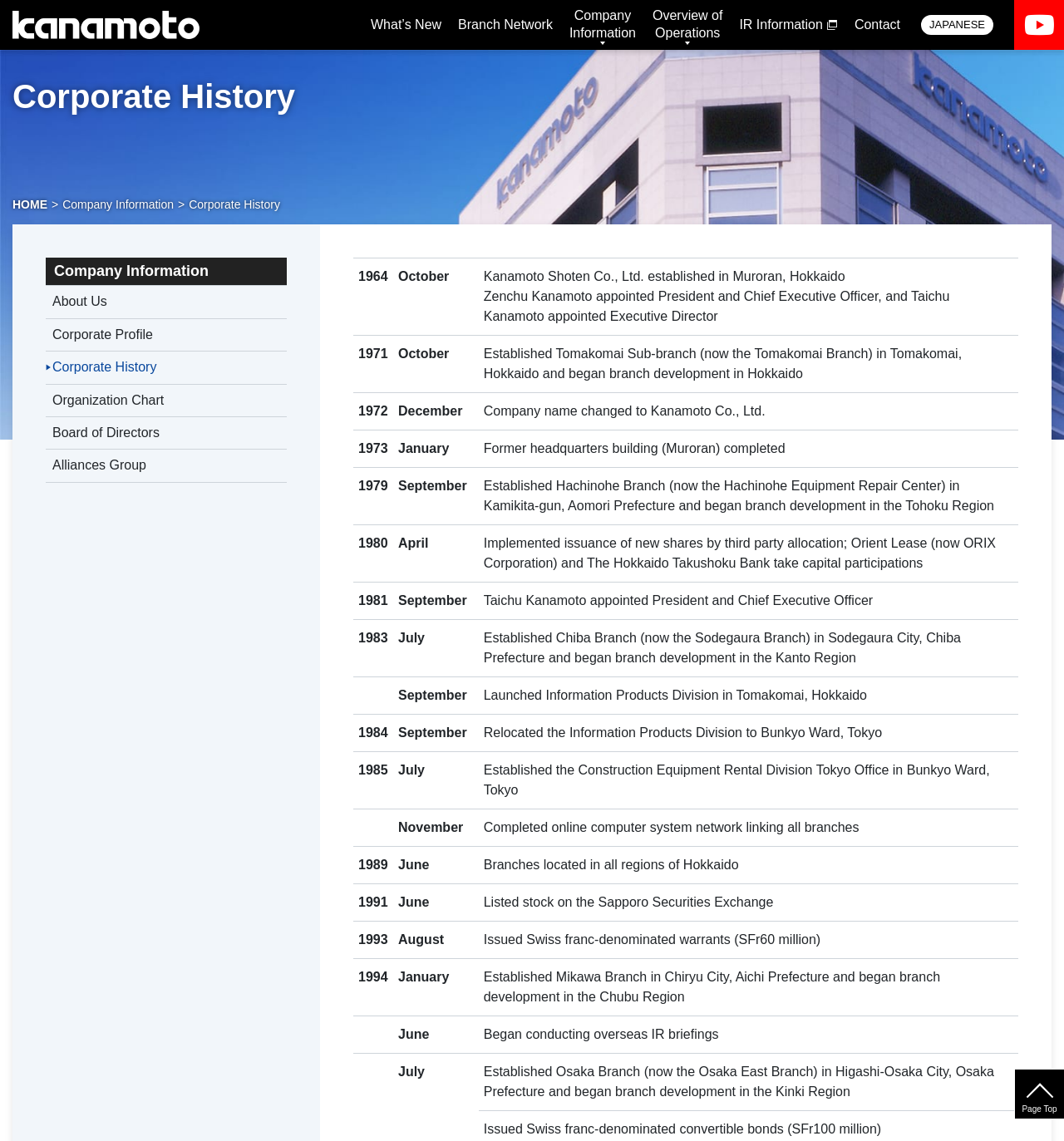Identify the bounding box coordinates of the region that should be clicked to execute the following instruction: "Click on What’s New".

[0.341, 0.0, 0.423, 0.044]